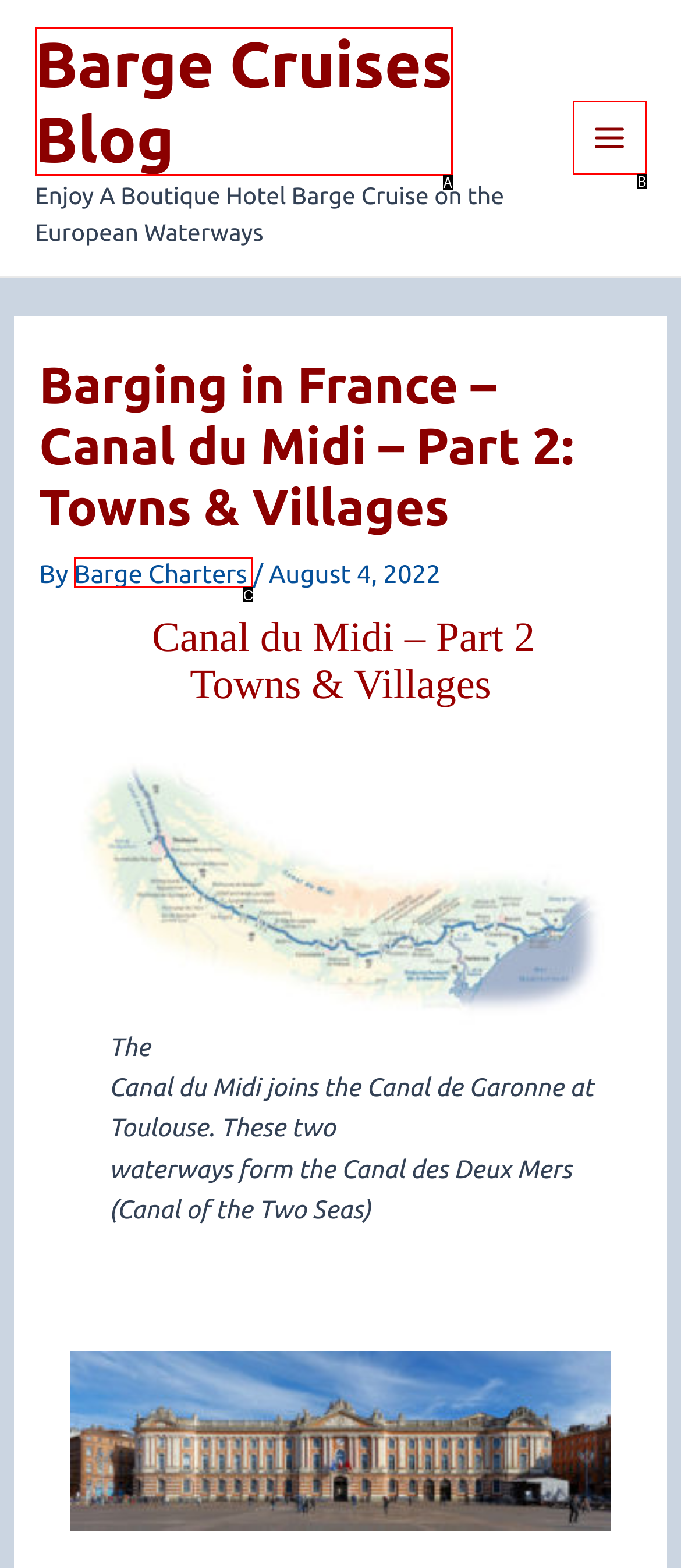Choose the UI element that best aligns with the description: Barge Cruises Blog
Respond with the letter of the chosen option directly.

A